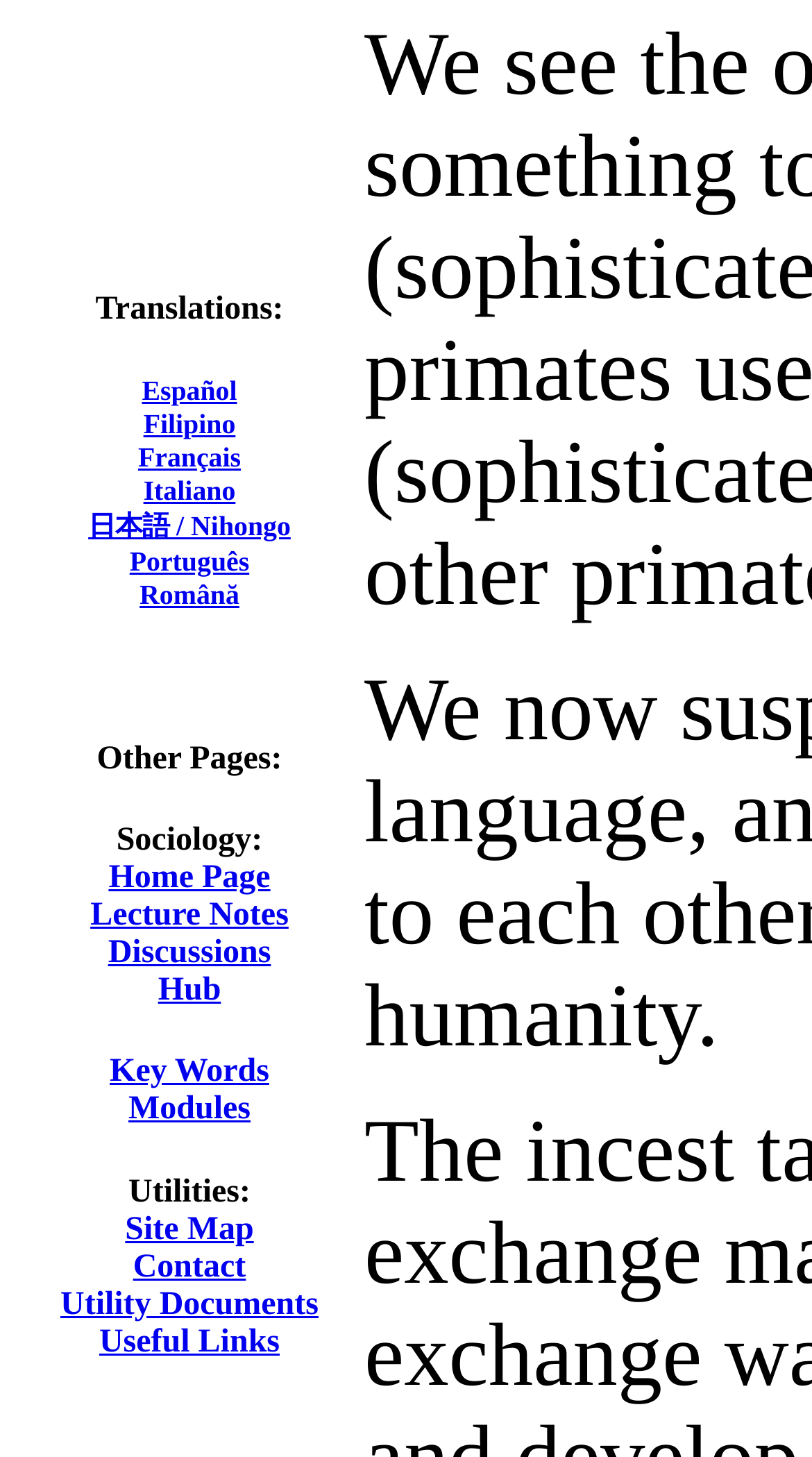What is the category of the 'Lecture Notes' page?
Please use the image to deliver a detailed and complete answer.

The 'Lecture Notes' page is categorized under 'Sociology' as it is listed under the 'Sociology: Home Page Lecture Notes Discussions Hub' heading.